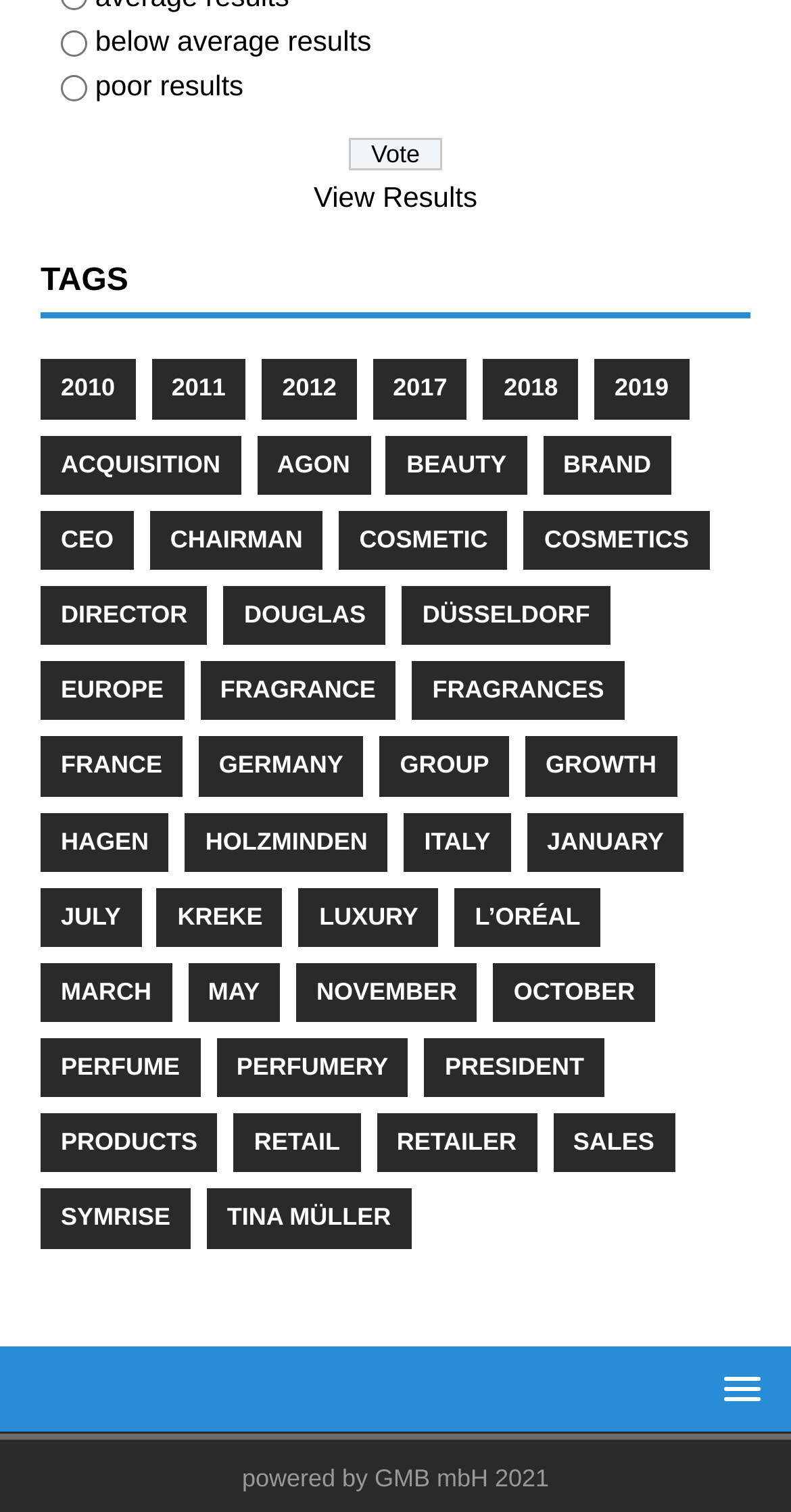What is the company name mentioned in the footer of the webpage?
Based on the screenshot, respond with a single word or phrase.

GMB mbH